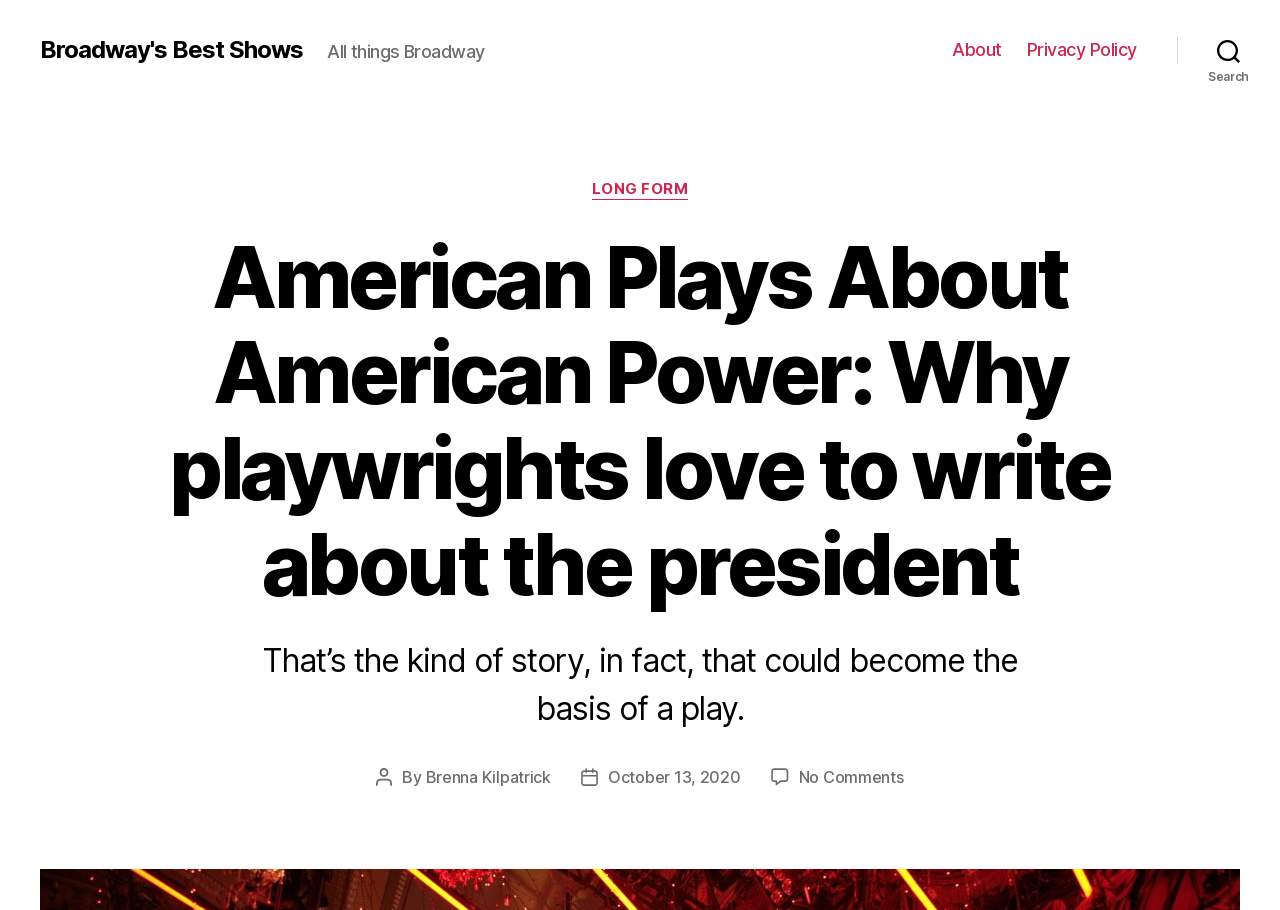Give the bounding box coordinates for the element described by: "alt="Mushrooms"".

None